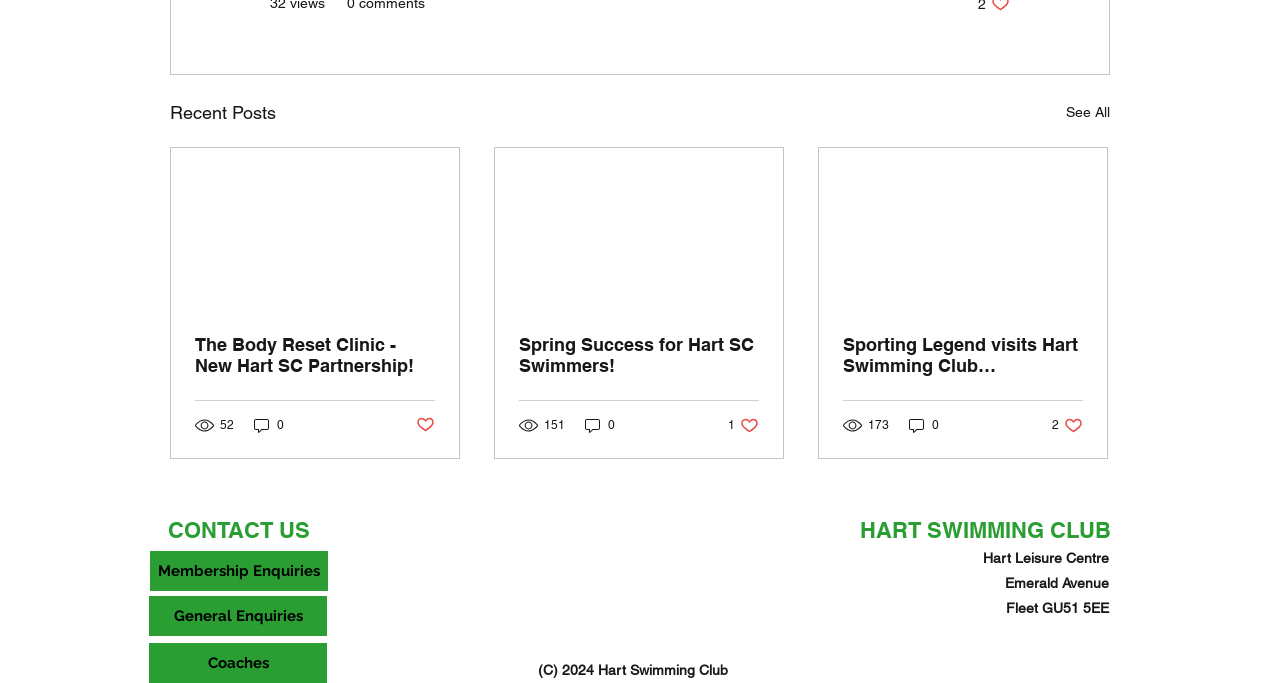Find the bounding box coordinates for the area that must be clicked to perform this action: "Contact the club through 'Membership Enquiries'".

[0.117, 0.807, 0.256, 0.865]